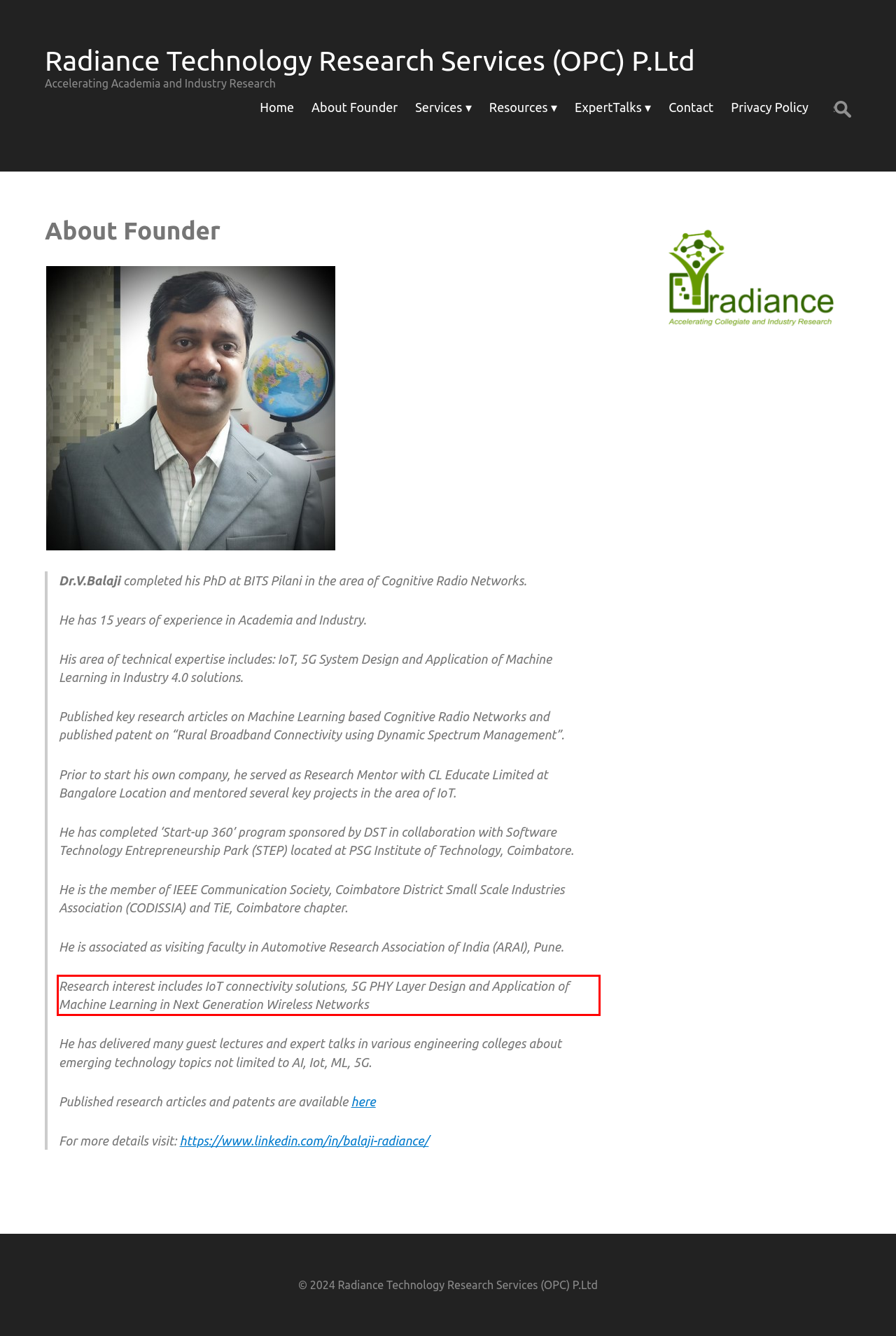Observe the screenshot of the webpage that includes a red rectangle bounding box. Conduct OCR on the content inside this red bounding box and generate the text.

Research interest includes IoT connectivity solutions, 5G PHY Layer Design and Application of Machine Learning in Next Generation Wireless Networks